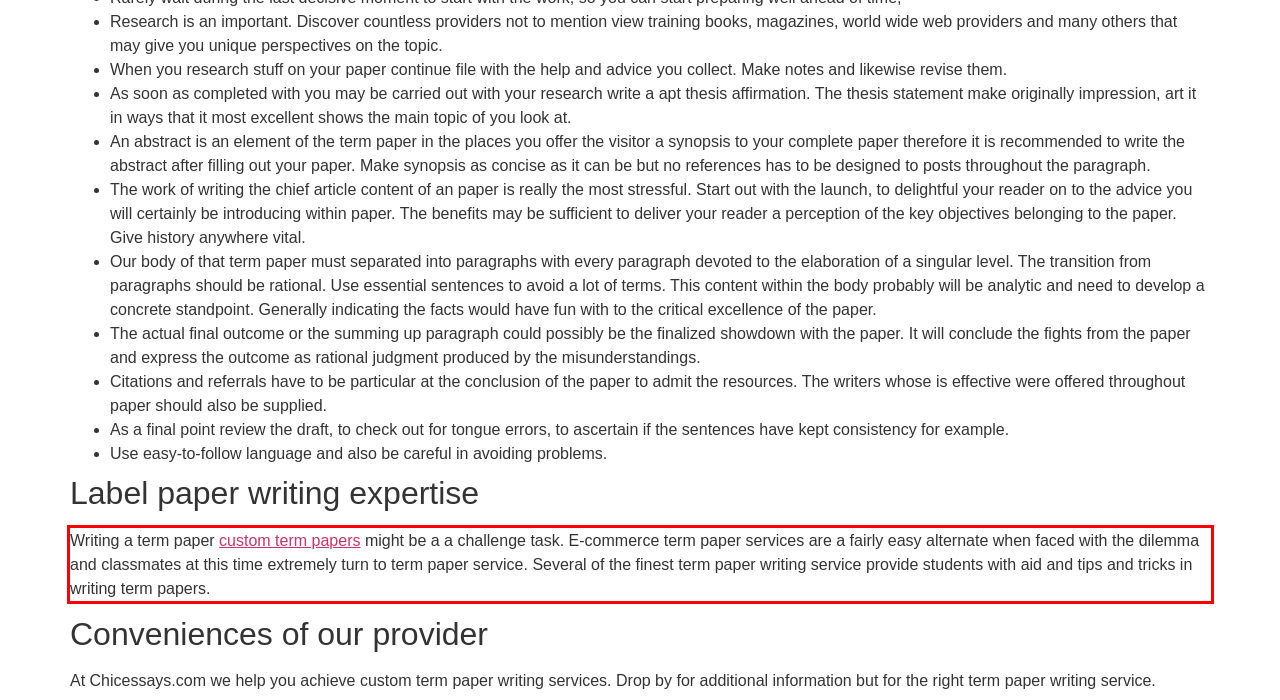Within the provided webpage screenshot, find the red rectangle bounding box and perform OCR to obtain the text content.

Writing a term paper custom term papers might be a a challenge task. E-commerce term paper services are a fairly easy alternate when faced with the dilemma and classmates at this time extremely turn to term paper service. Several of the finest term paper writing service provide students with aid and tips and tricks in writing term papers.